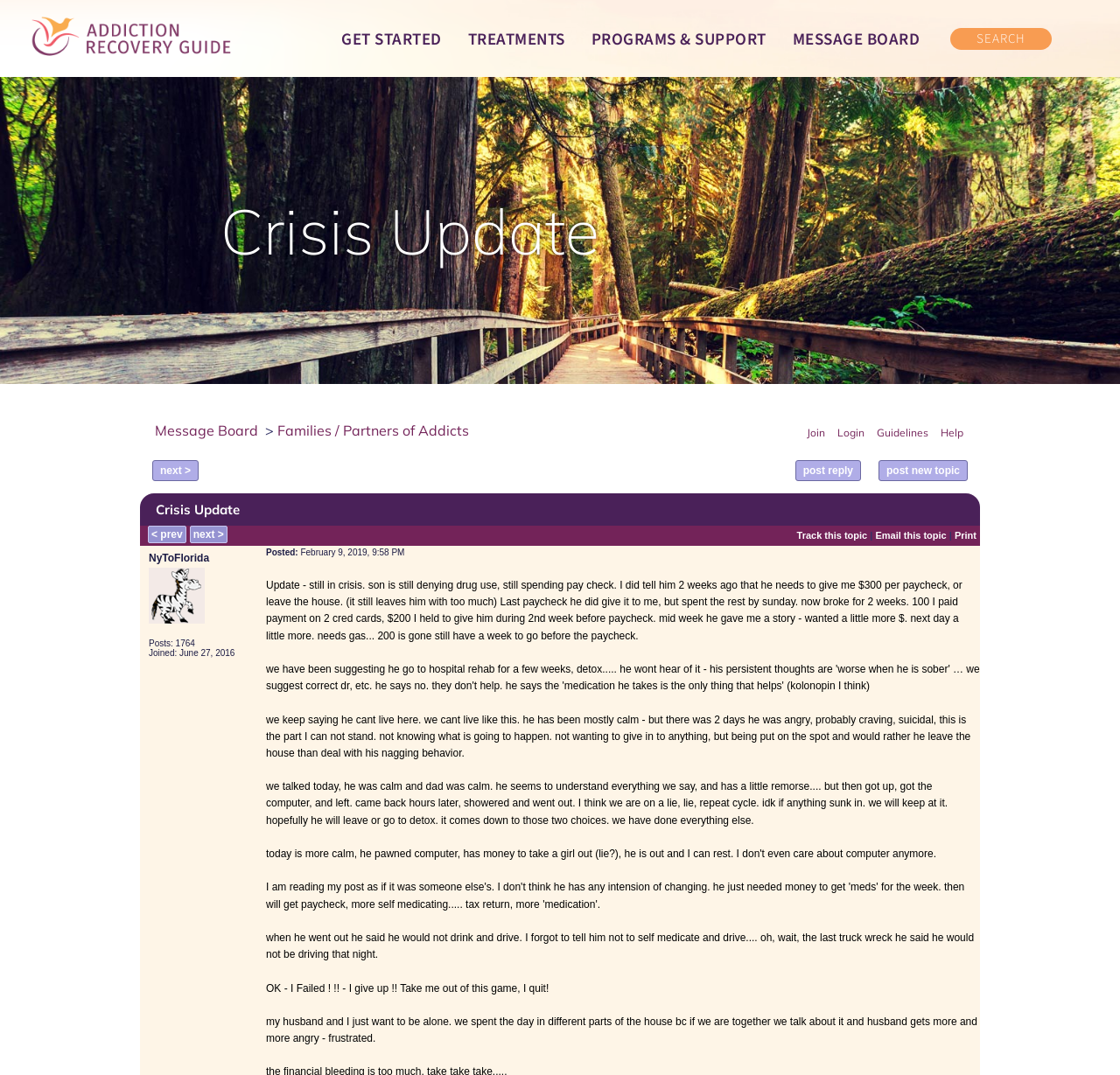Pinpoint the bounding box coordinates of the clickable element needed to complete the instruction: "Go to page 2". The coordinates should be provided as four float numbers between 0 and 1: [left, top, right, bottom].

None